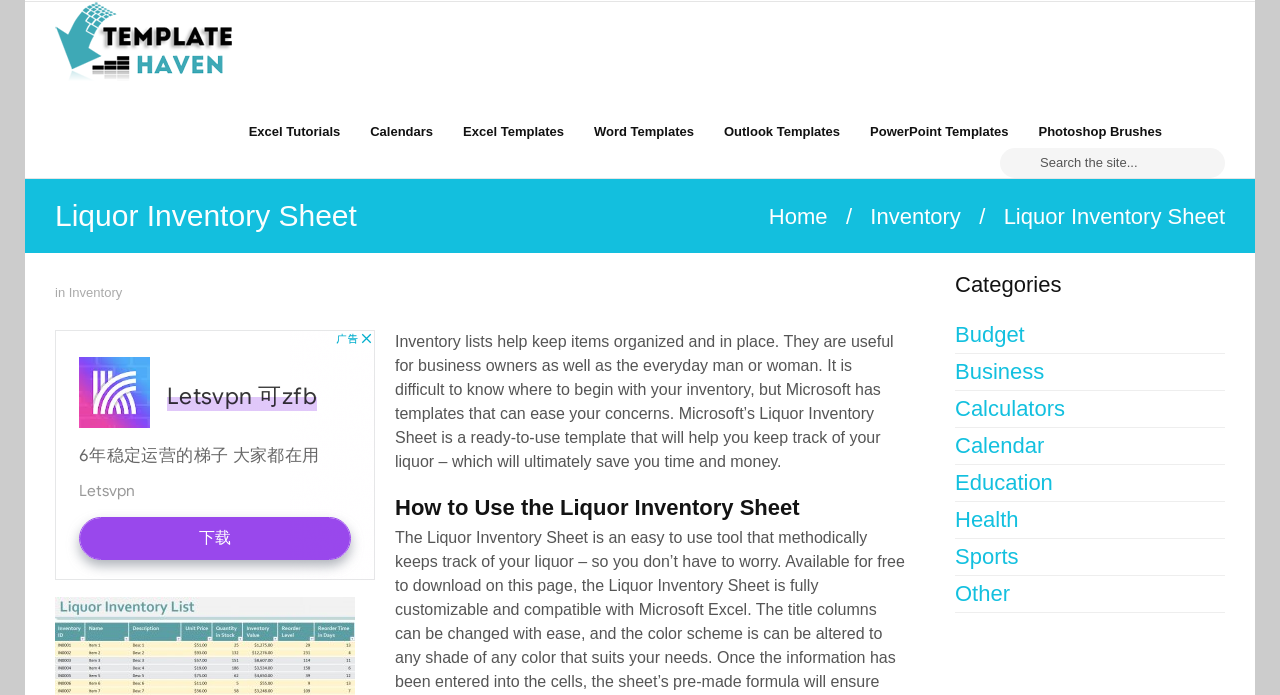Using the format (top-left x, top-left y, bottom-right x, bottom-right y), provide the bounding box coordinates for the described UI element. All values should be floating point numbers between 0 and 1: Calendar

[0.746, 0.616, 0.957, 0.669]